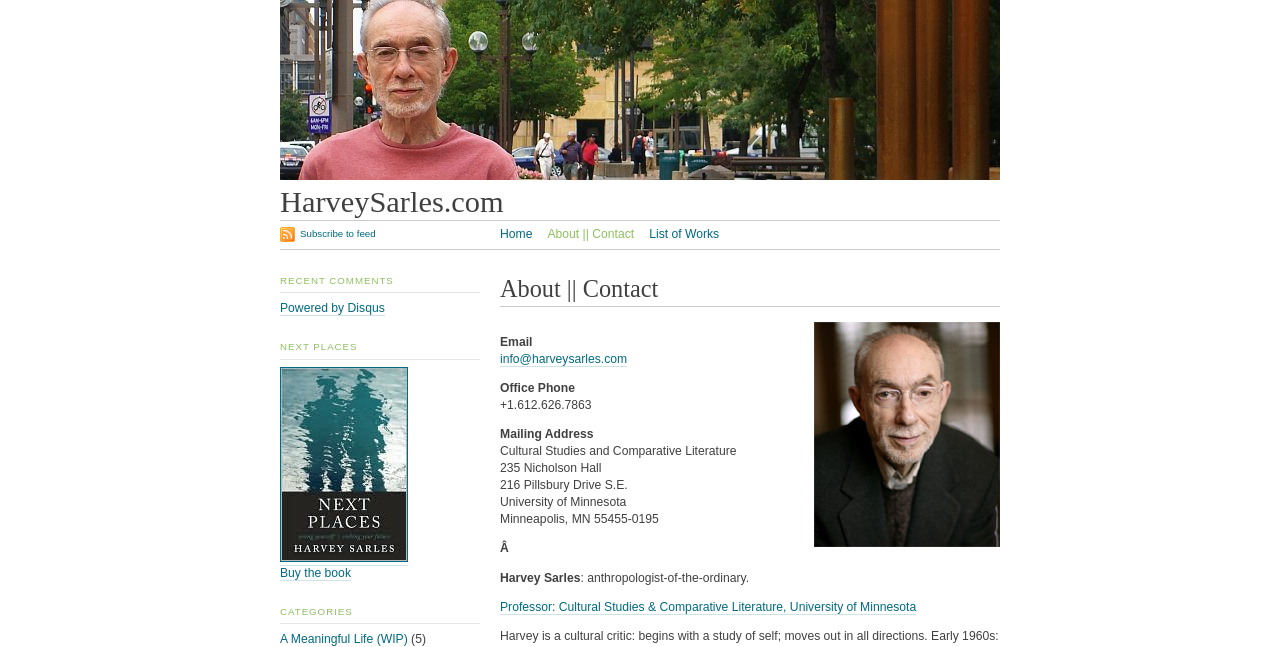How many categories are listed on the webpage?
Based on the image, provide a one-word or brief-phrase response.

1